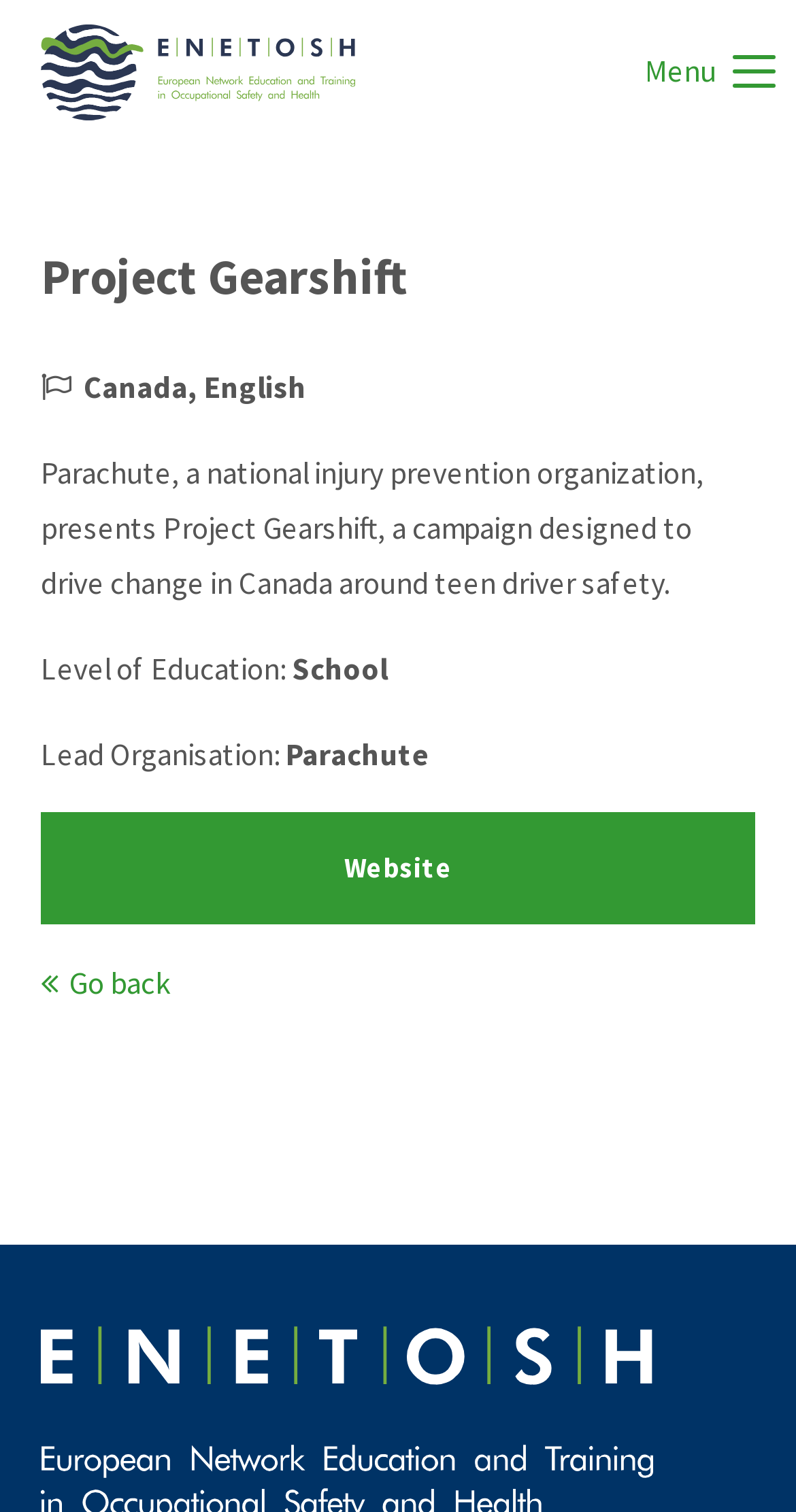Examine the image carefully and respond to the question with a detailed answer: 
What is the target audience for the campaign?

The target audience for the campaign can be inferred from the static text element 'Parachute, a national injury prevention organization, presents Project Gearshift, a campaign designed to drive change in Canada around teen driver safety.' which mentions teen driver safety as the focus of the campaign.